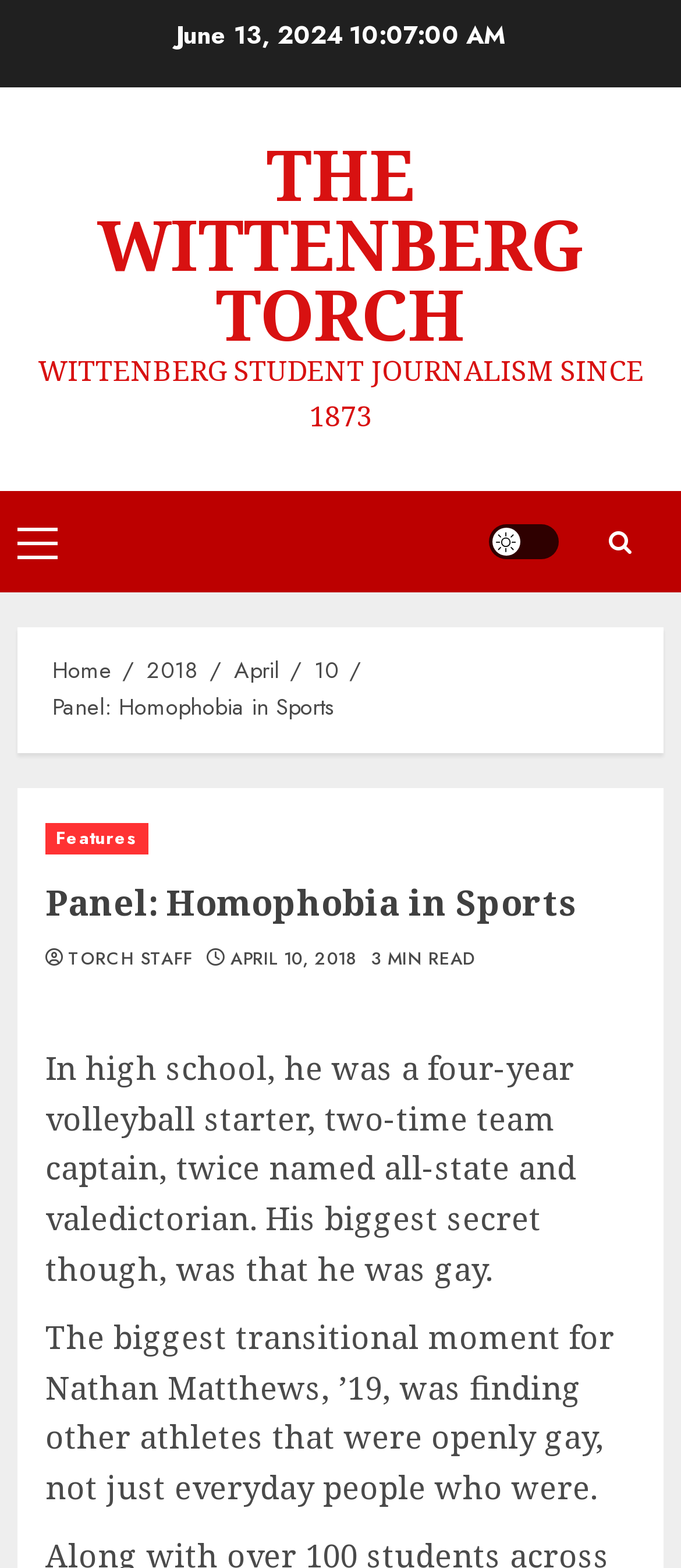Find the bounding box coordinates of the area to click in order to follow the instruction: "Read the article by TORCH STAFF".

[0.1, 0.604, 0.283, 0.619]